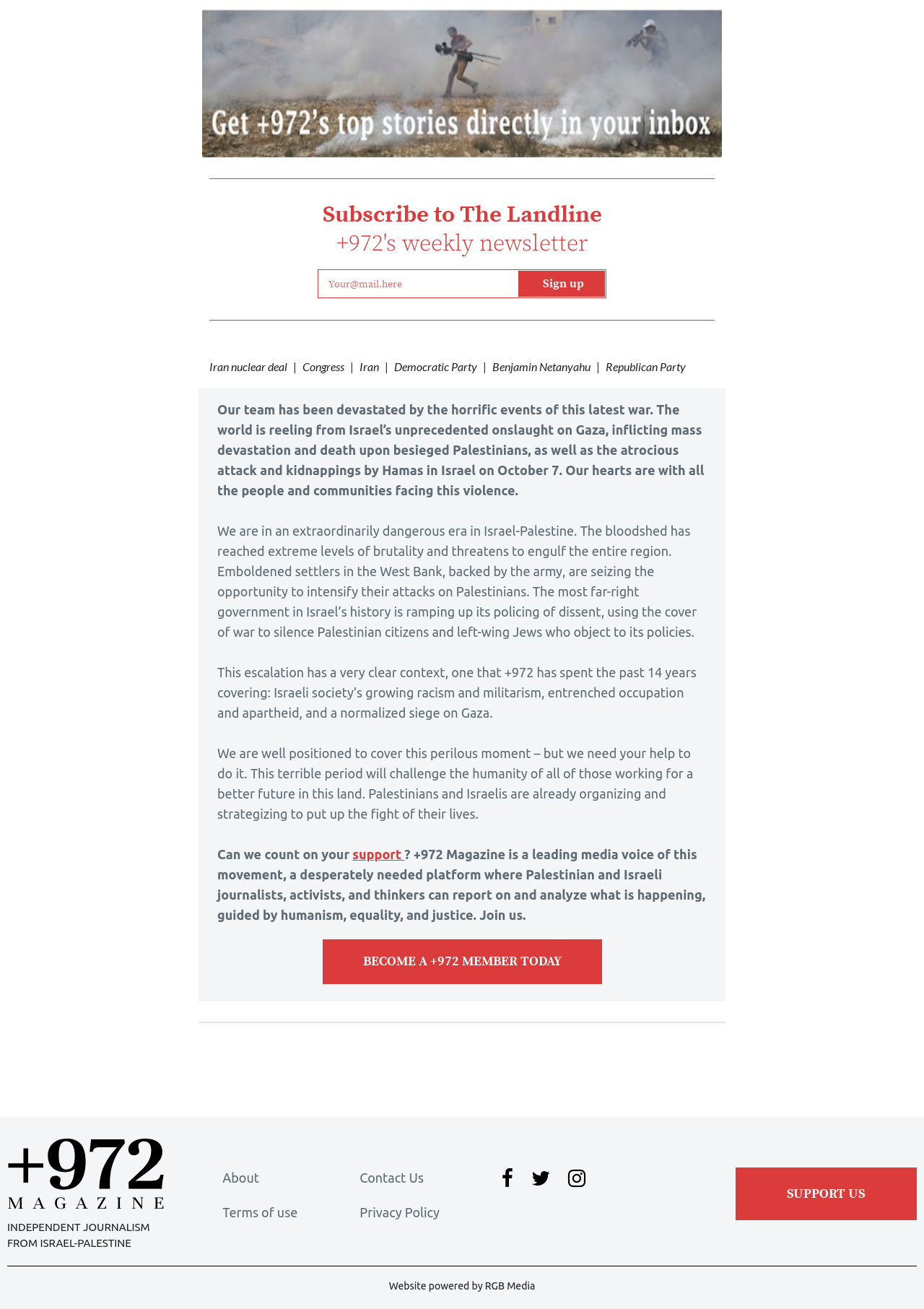Identify the coordinates of the bounding box for the element that must be clicked to accomplish the instruction: "Enter email address".

[0.345, 0.209, 0.56, 0.224]